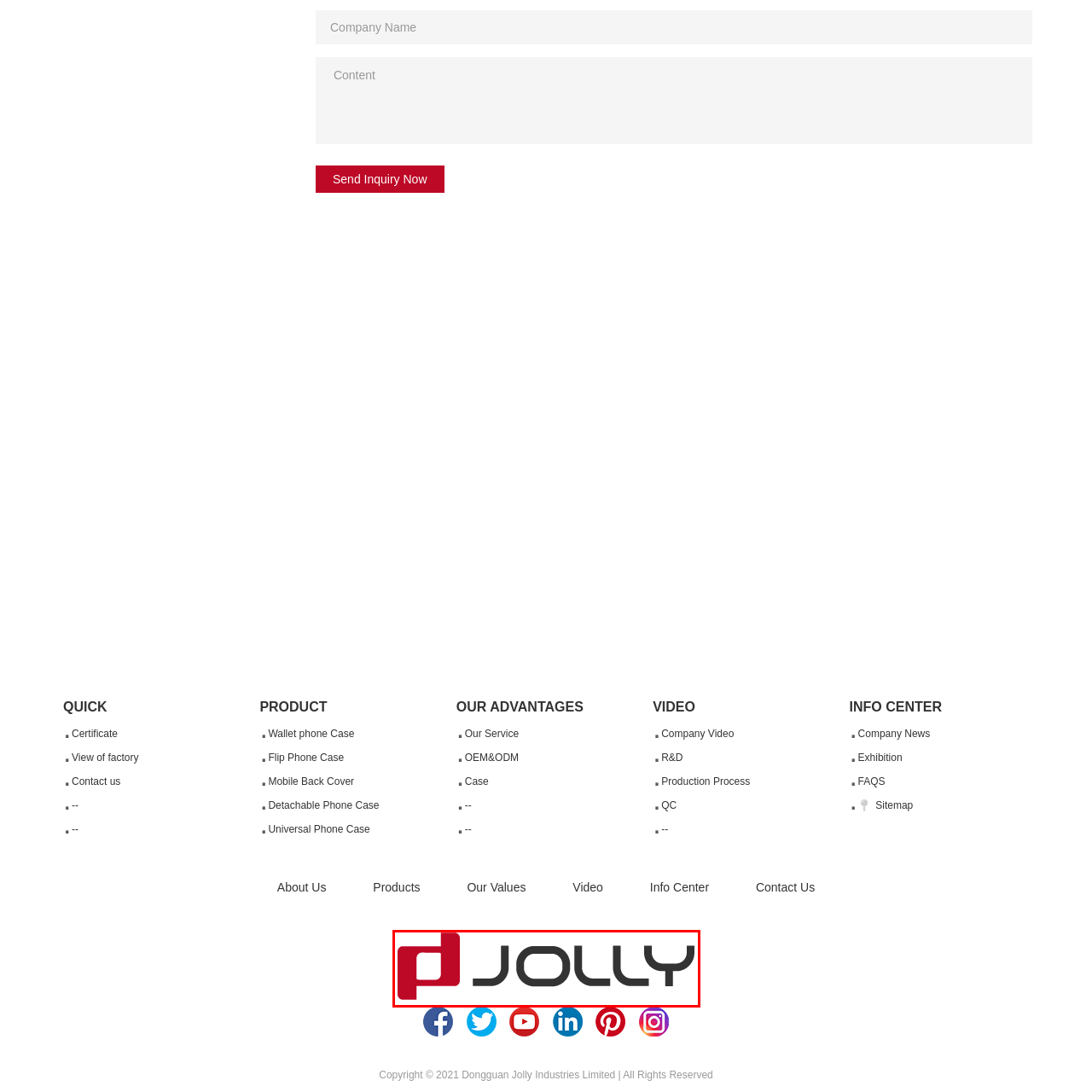What is the typography color of the brand name?
Analyze the image surrounded by the red bounding box and answer the question in detail.

According to the caption, the brand name is displayed in 'sleek, dark gray typography', which implies that the text is rendered in a dark gray color.